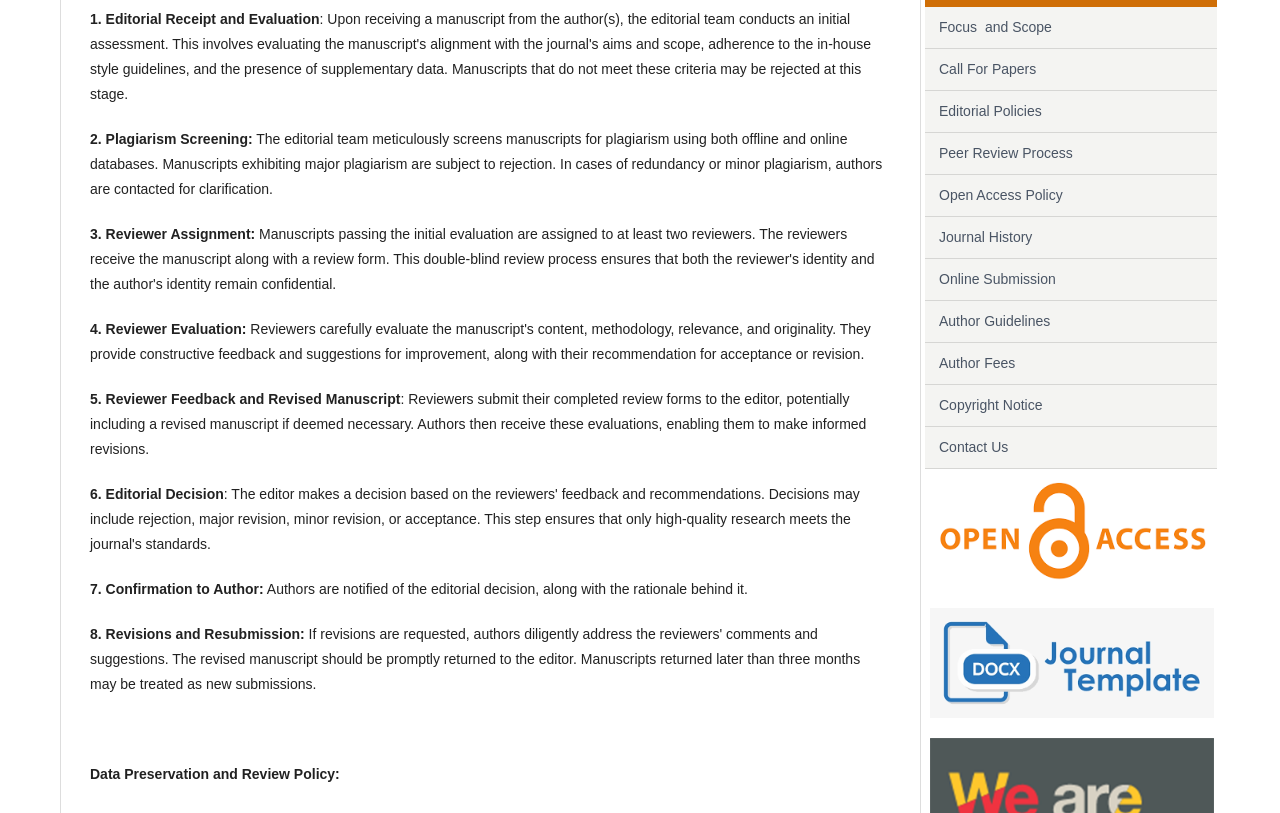Determine the bounding box coordinates (top-left x, top-left y, bottom-right x, bottom-right y) of the UI element described in the following text: Probus Club of Beaconsfield

None